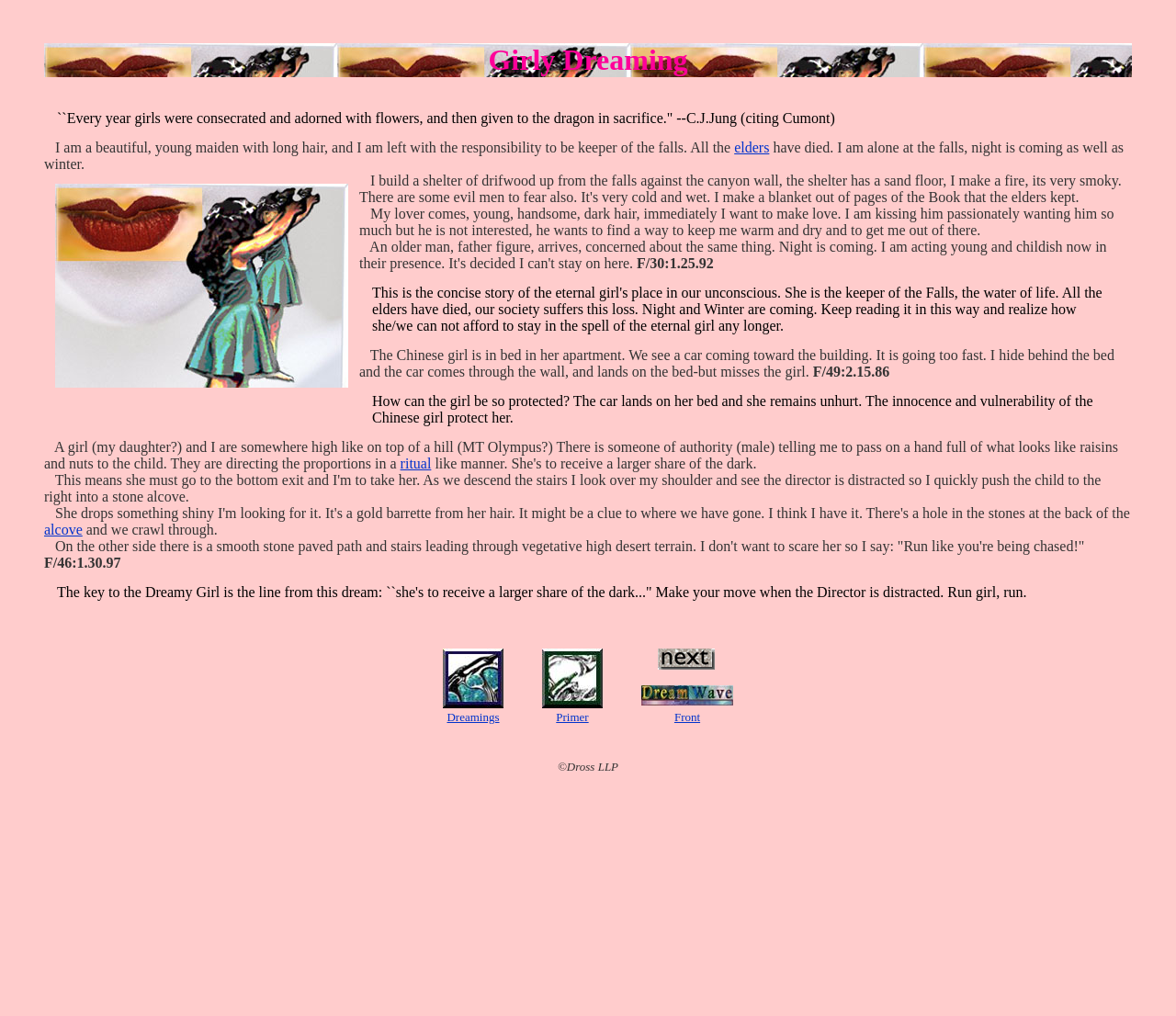What is the theme of the webpage?
Provide a detailed answer to the question, using the image to inform your response.

Based on the webpage's content, which includes stories and descriptions of girls in various scenarios, it appears that the theme of the webpage is 'Girlish Dreams'. The heading 'Girly Dreaming' and the stories that follow also support this conclusion.